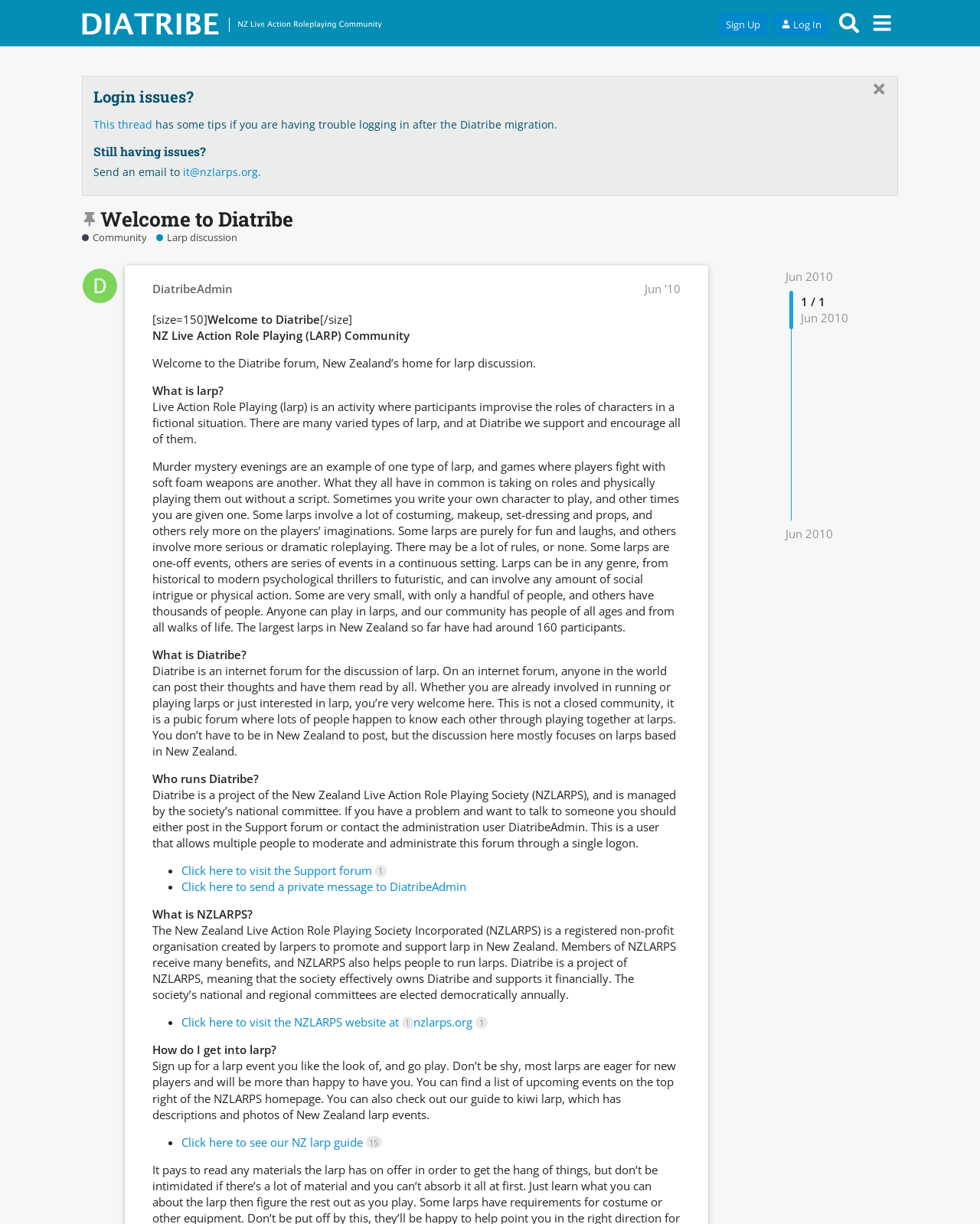Show the bounding box coordinates for the HTML element as described: "Jun '10".

[0.658, 0.23, 0.695, 0.242]